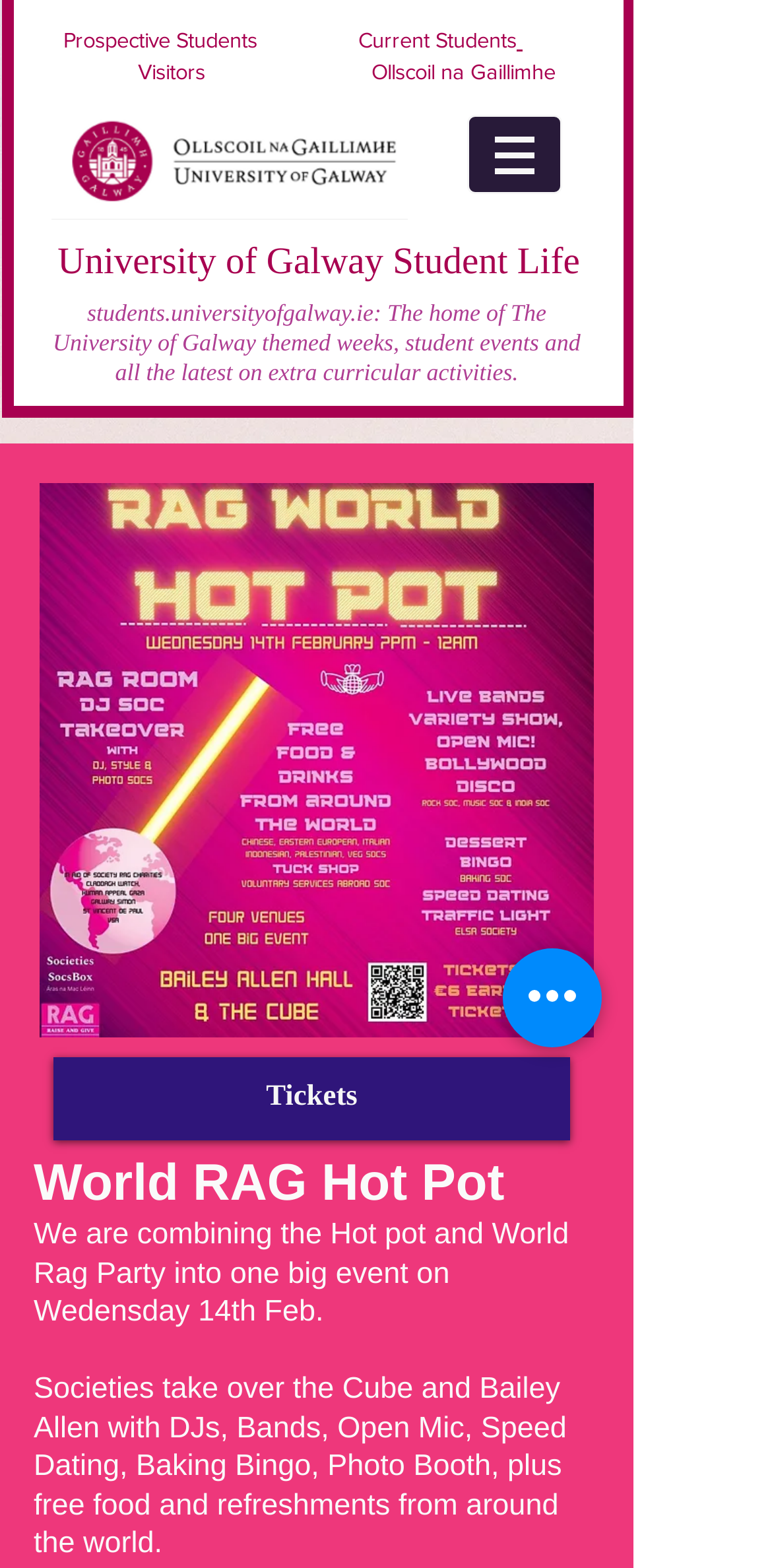What is the bounding box coordinate of the image 'hot pot.jpg'?
Could you please answer the question thoroughly and with as much detail as possible?

I found the answer by looking at the image element with the description 'hot pot.jpg' and its corresponding bounding box coordinates.